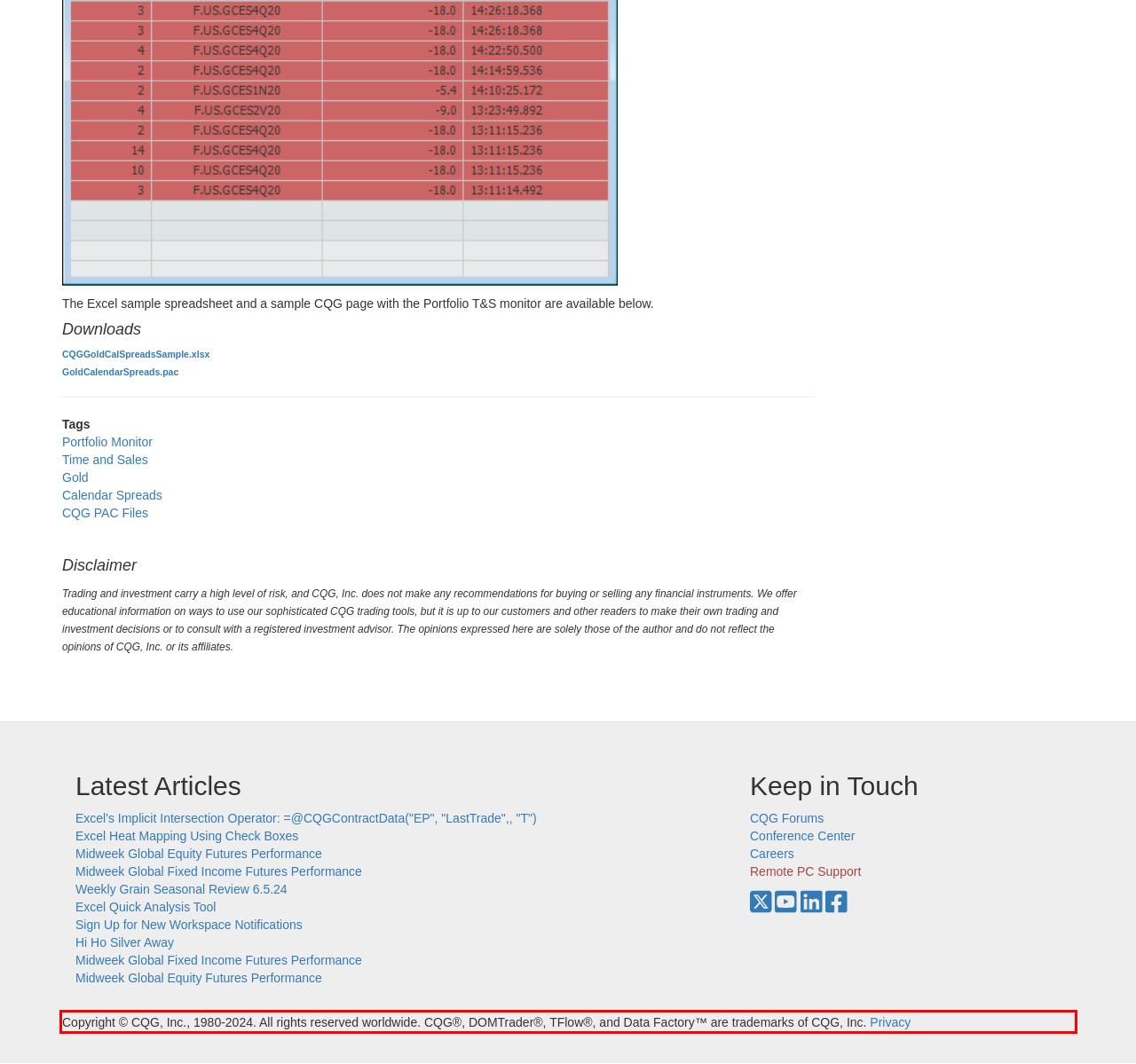Given a webpage screenshot, locate the red bounding box and extract the text content found inside it.

Copyright © CQG, Inc., 1980-2024. All rights reserved worldwide. CQG®, DOMTrader®, TFlow®, and Data Factory™ are trademarks of CQG, Inc. Privacy